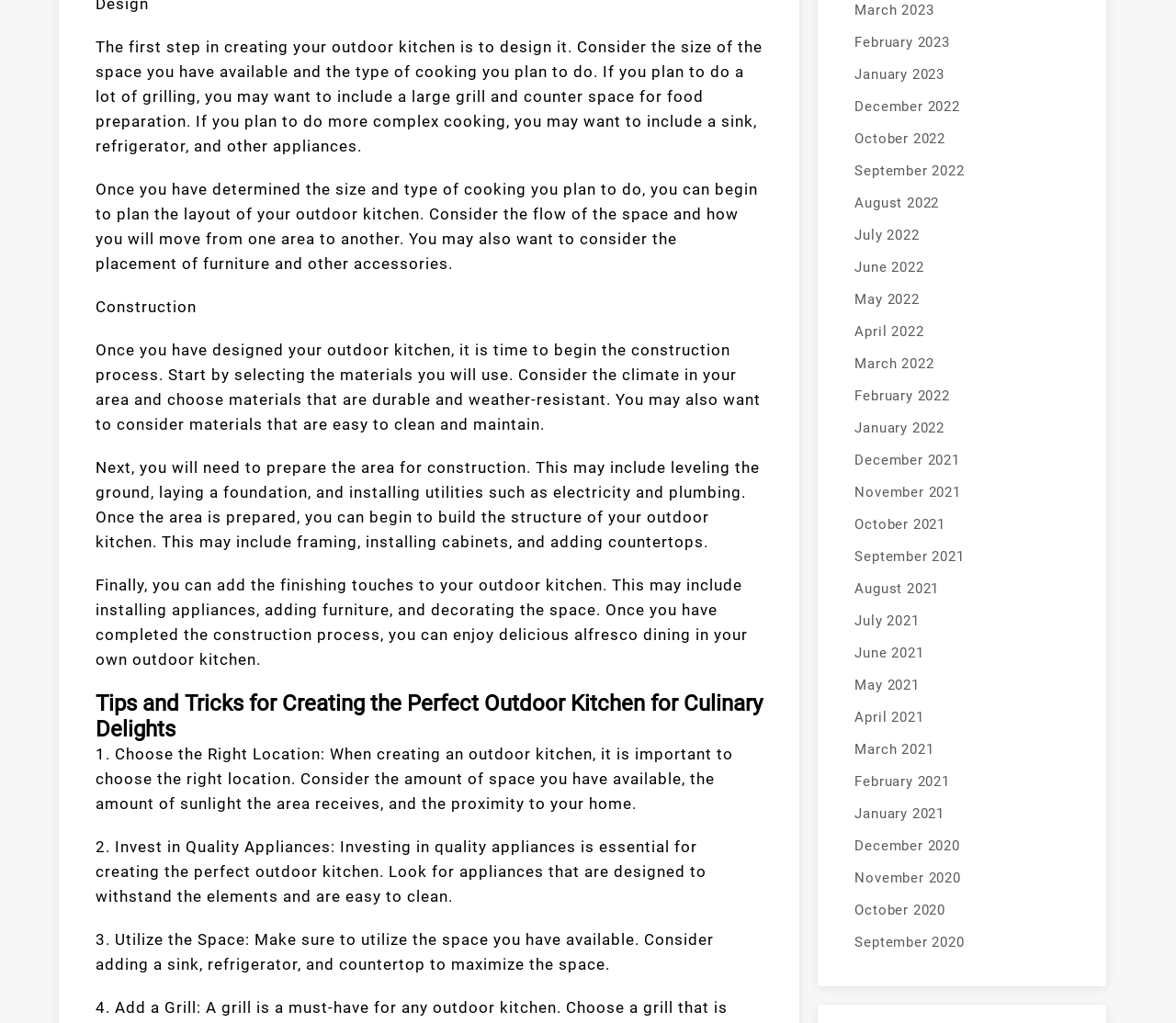Identify the bounding box coordinates of the clickable section necessary to follow the following instruction: "Click on the 'February 2023' link". The coordinates should be presented as four float numbers from 0 to 1, i.e., [left, top, right, bottom].

[0.727, 0.026, 0.91, 0.057]